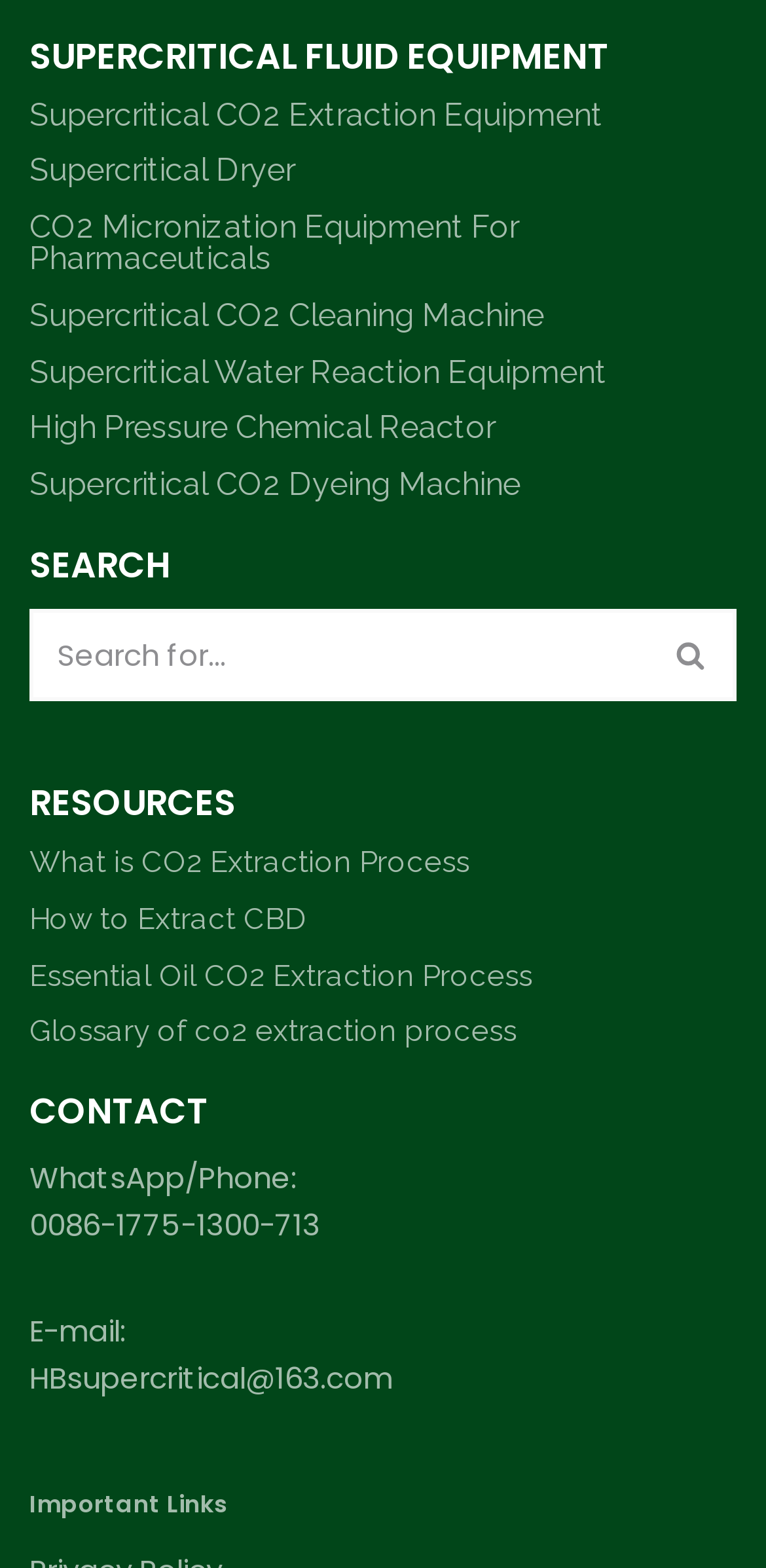Please locate the bounding box coordinates of the element that needs to be clicked to achieve the following instruction: "Check important links". The coordinates should be four float numbers between 0 and 1, i.e., [left, top, right, bottom].

[0.038, 0.949, 0.297, 0.97]